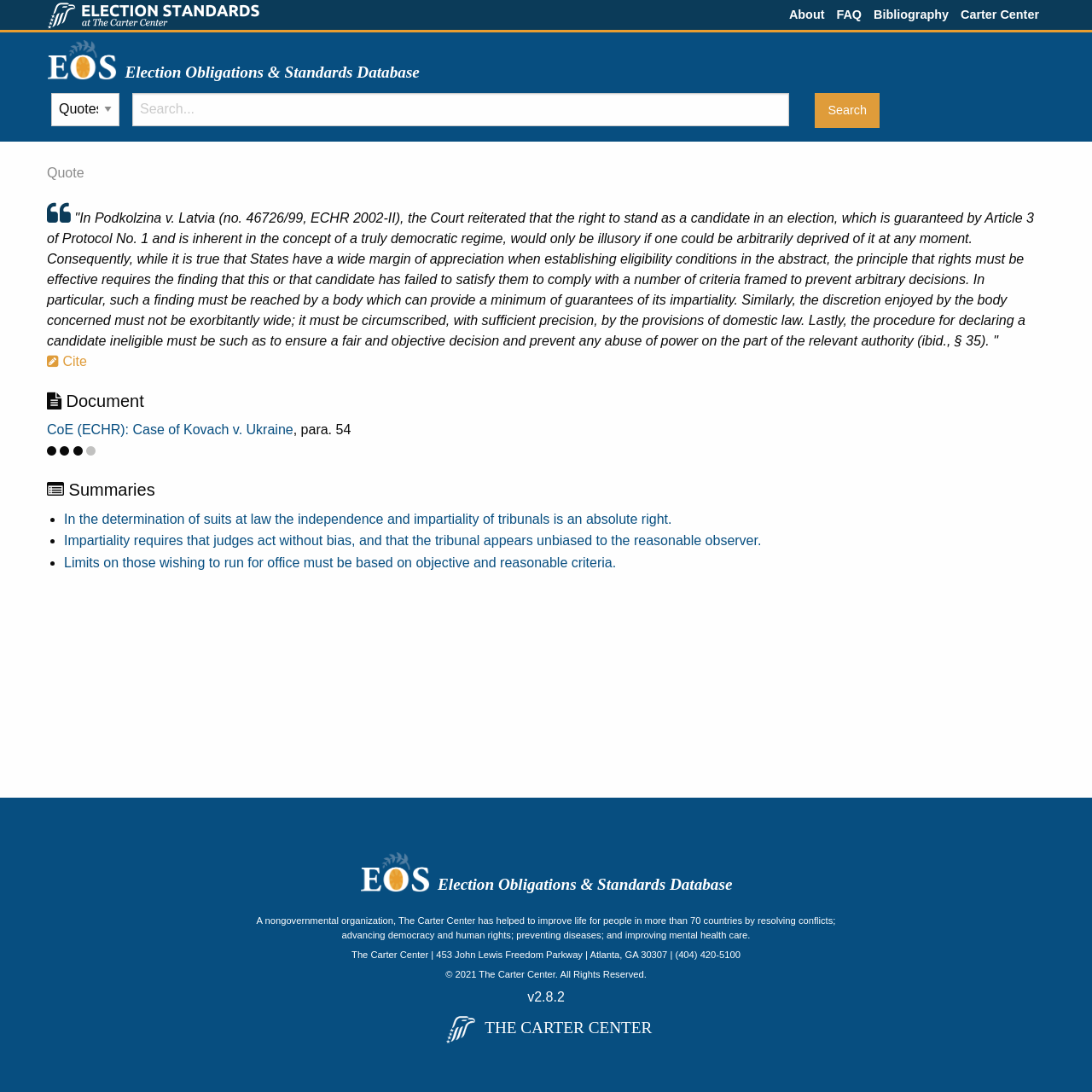Examine the image and give a thorough answer to the following question:
What is the name of the organization behind this webpage?

I inferred this answer by looking at the top-left corner of the webpage, where the logo and name 'Election Standards | The Carter Center' are displayed. Additionally, the footer section of the webpage also mentions 'The Carter Center' as the copyright holder.